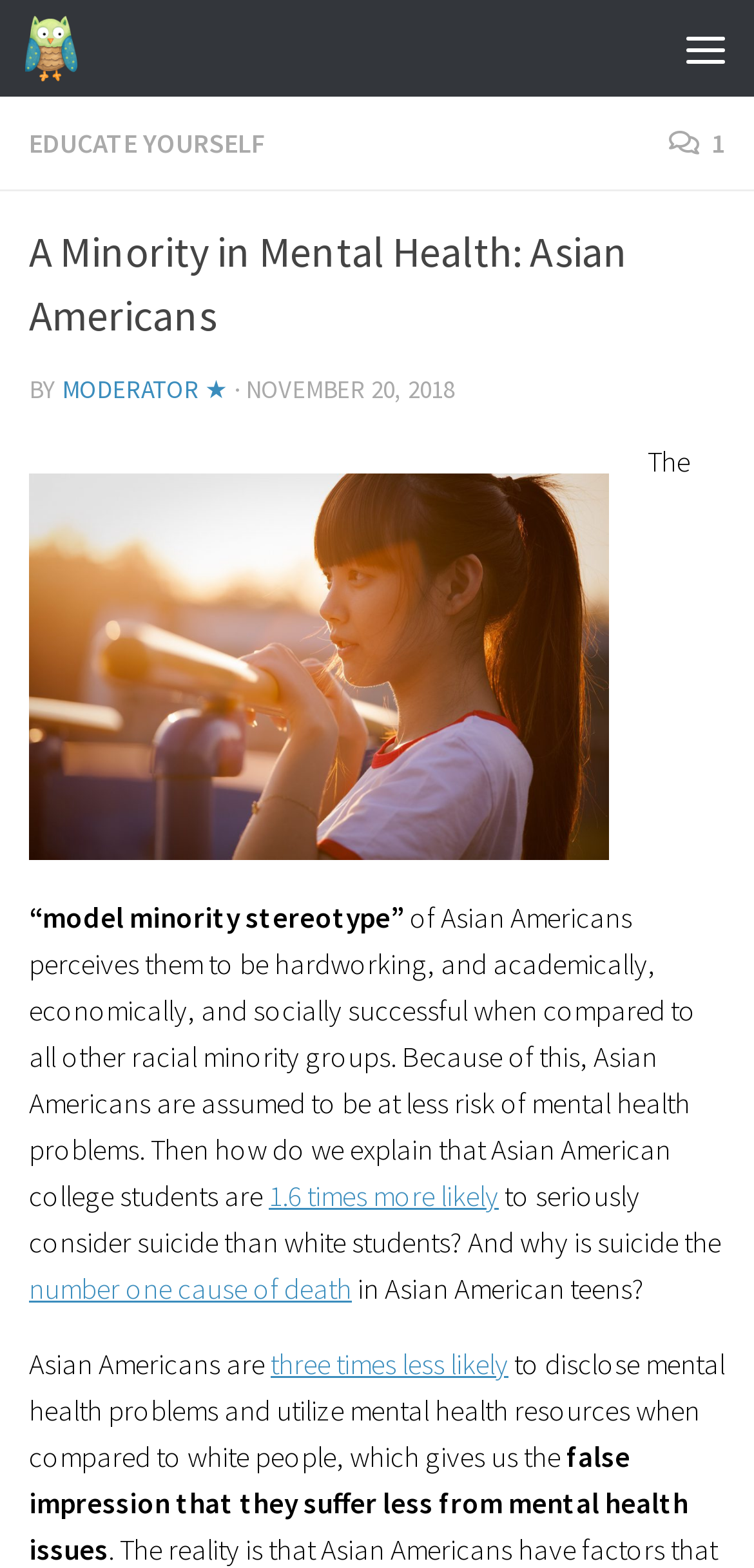How many times more likely are Asian American college students to seriously consider suicide?
Could you answer the question in a detailed manner, providing as much information as possible?

This information can be found in the article, where it is stated that 'Asian American college students are 1.6 times more likely to seriously consider suicide than white students'.